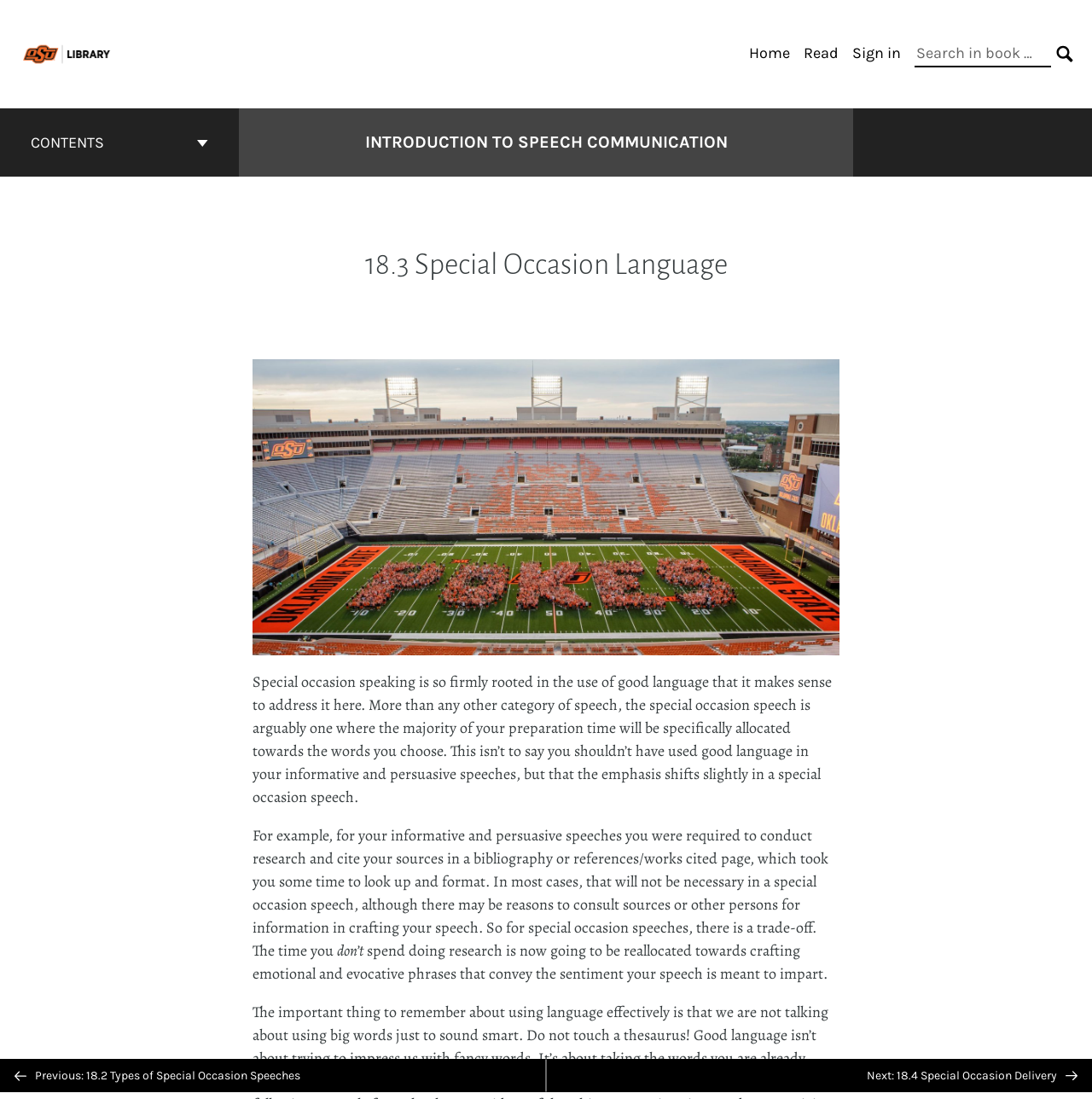What is the image on the page about?
Using the image, provide a detailed and thorough answer to the question.

I found the answer by looking at the image description 'A group of students stand on the field at Boone Pickens stadium and spell out the word, Pokes.' which suggests that the image is about a group of students.